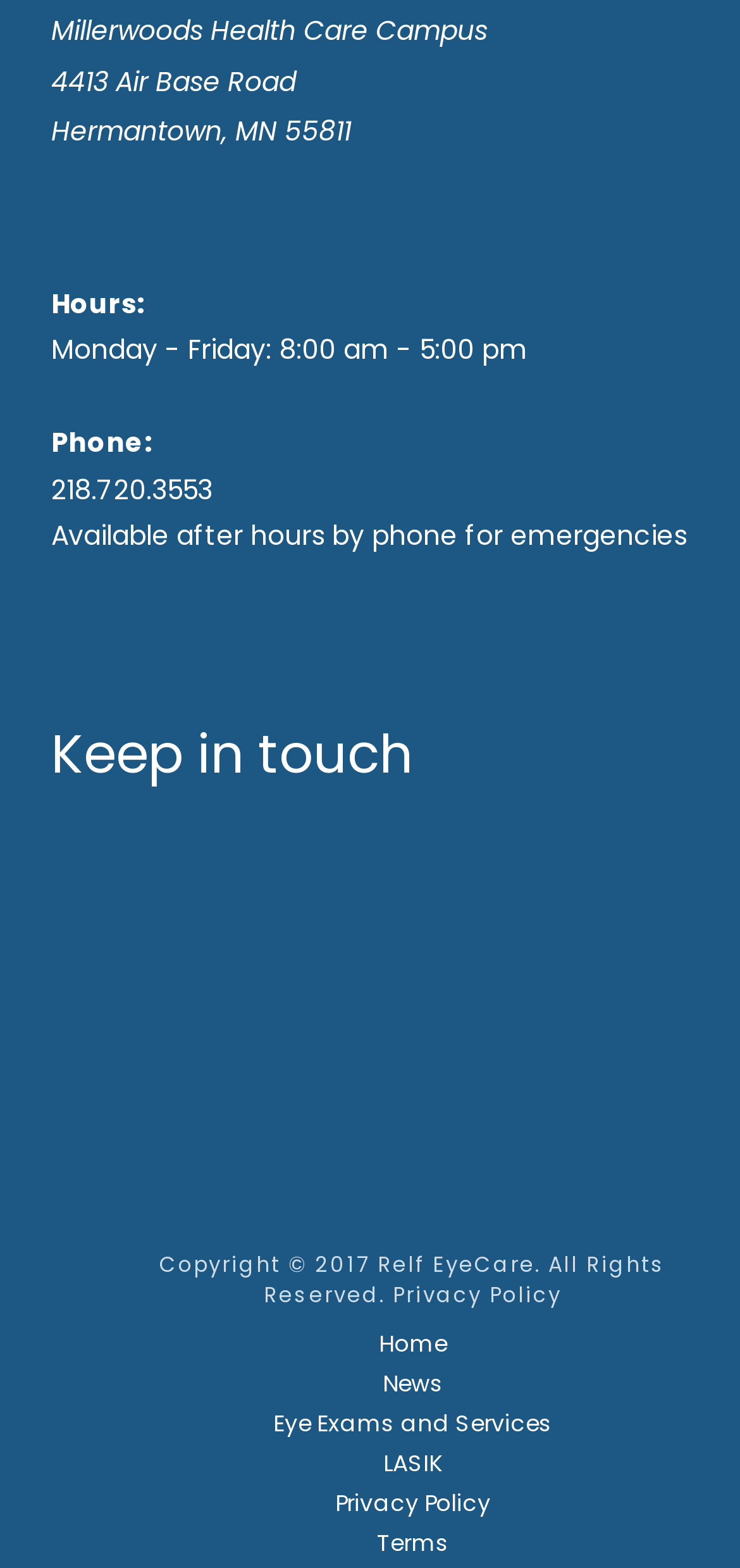Determine the bounding box coordinates of the section to be clicked to follow the instruction: "Read the Privacy Policy". The coordinates should be given as four float numbers between 0 and 1, formatted as [left, top, right, bottom].

[0.531, 0.816, 0.759, 0.836]